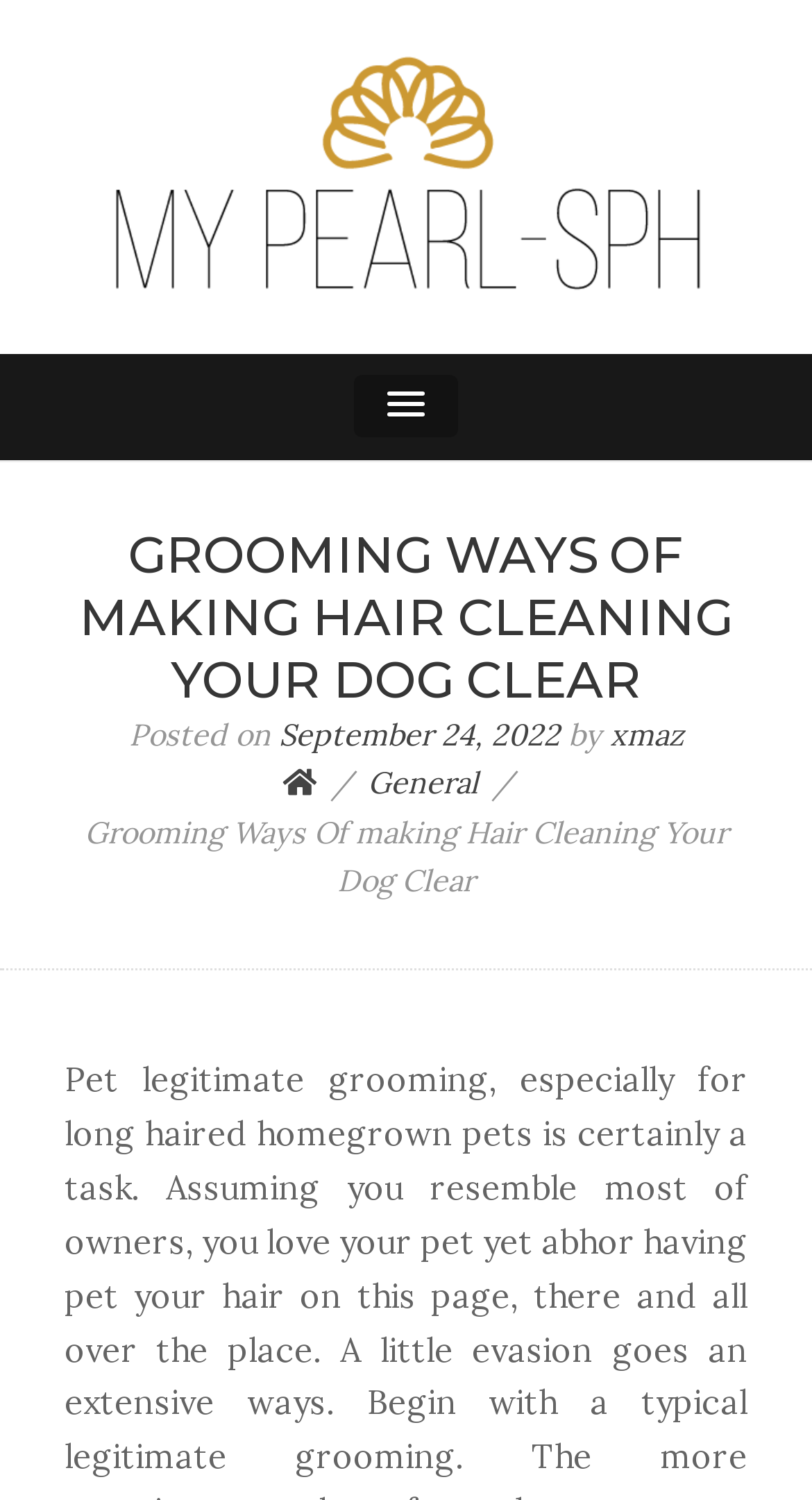Given the description "General", determine the bounding box of the corresponding UI element.

[0.453, 0.51, 0.588, 0.535]